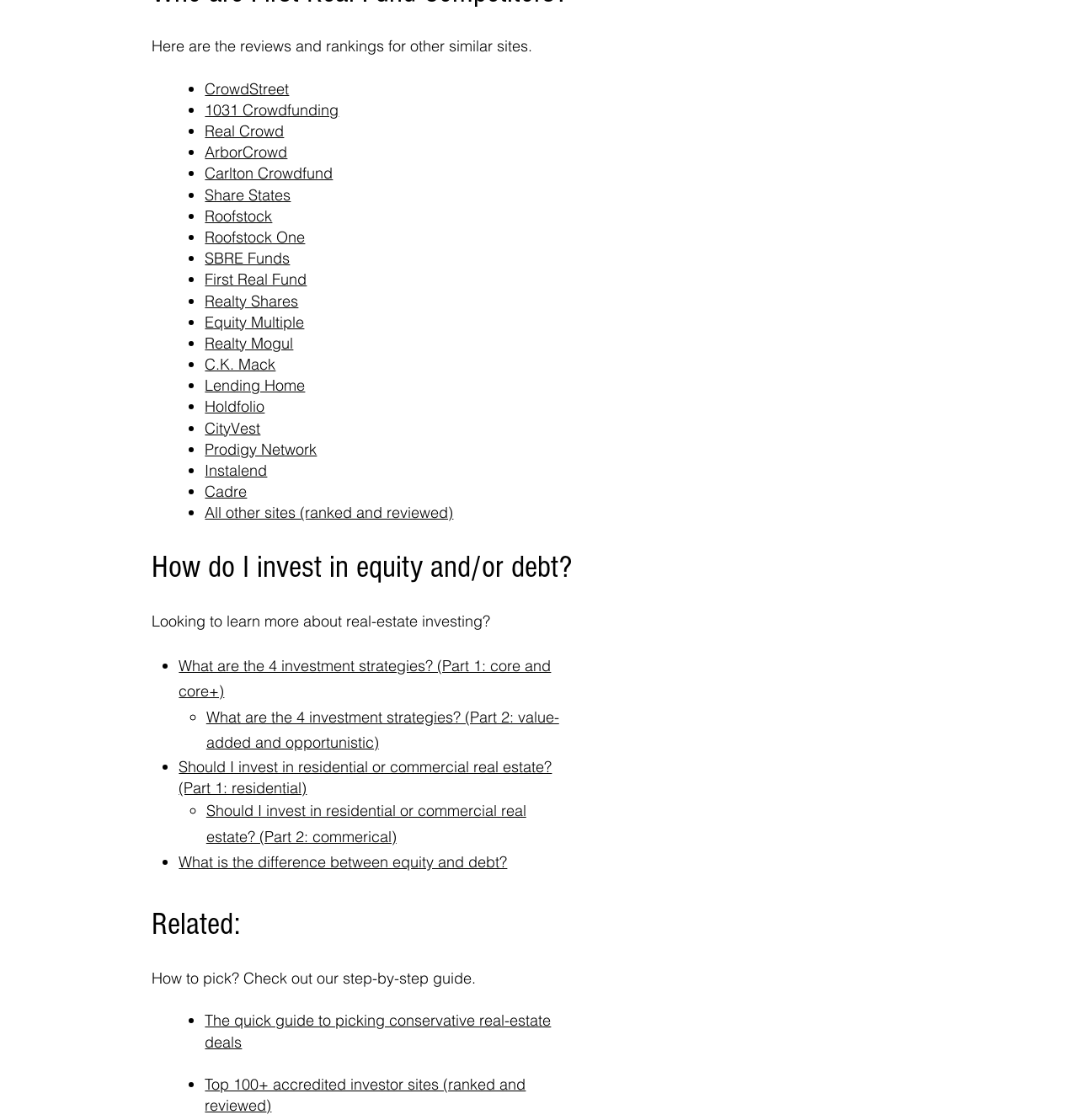Please find the bounding box coordinates of the element that you should click to achieve the following instruction: "Check out the quick guide to picking conservative real-estate deals". The coordinates should be presented as four float numbers between 0 and 1: [left, top, right, bottom].

[0.19, 0.903, 0.511, 0.939]